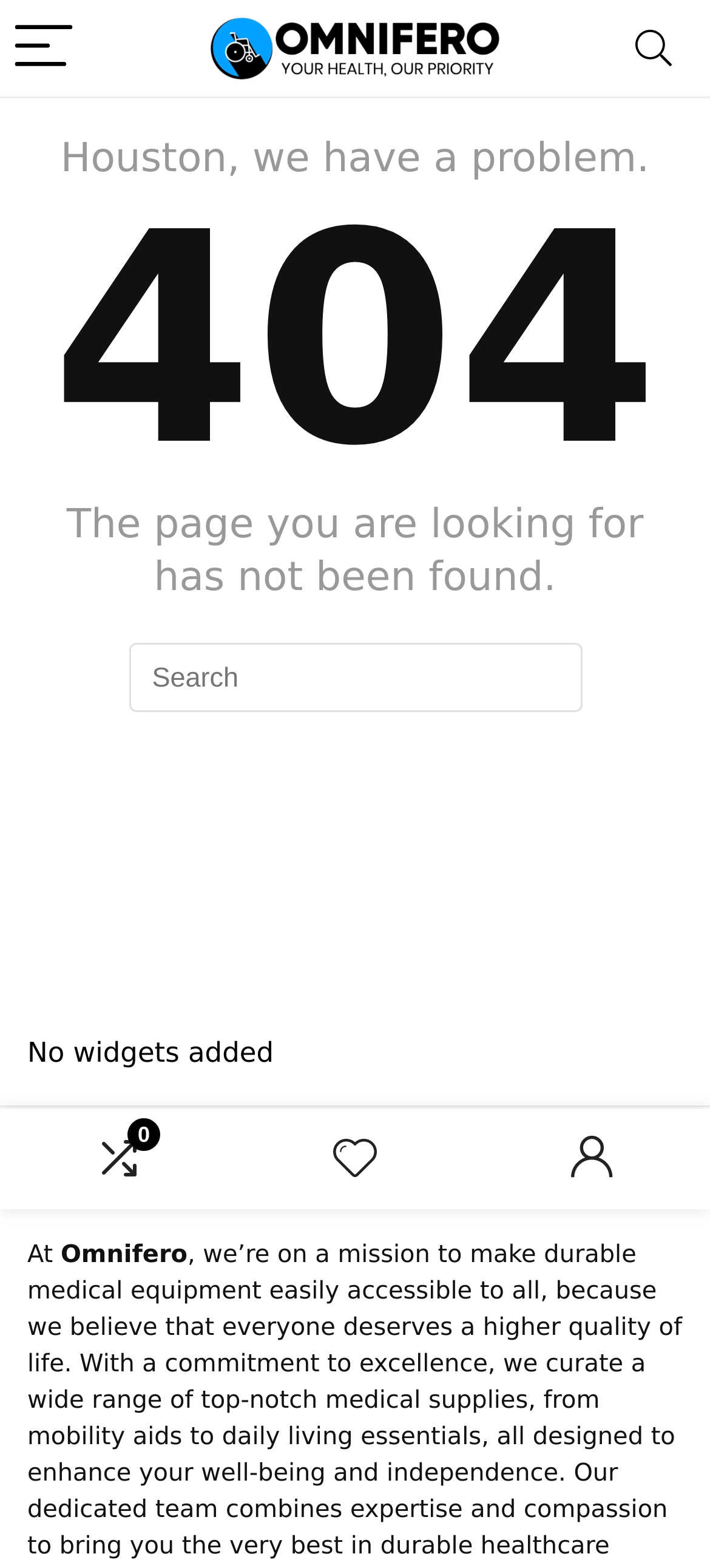Describe all the key features and sections of the webpage thoroughly.

This webpage is a 404 error page with the title "Page not found – Omnifero". At the top left corner, there is a button labeled "Menu" with a small image icon to its right. Next to the button, there is a larger image with the text "Omnifero" on it. On the top right corner, there is a button labeled "Search".

Below the top navigation, there is a prominent heading "404" in a large font, followed by a static text "Houston, we have a problem." and then another static text "The page you are looking for has not been found.".

In the middle of the page, there is a search bar with a text box labeled "Search". Below the search bar, there is a section with a static text "No widgets added".

At the bottom of the page, there are three static texts: "About Us", "At", and "Omnifero", which appear to be part of a footer section. There is also a link labeled "Wishlist" located near the top right corner of the page.